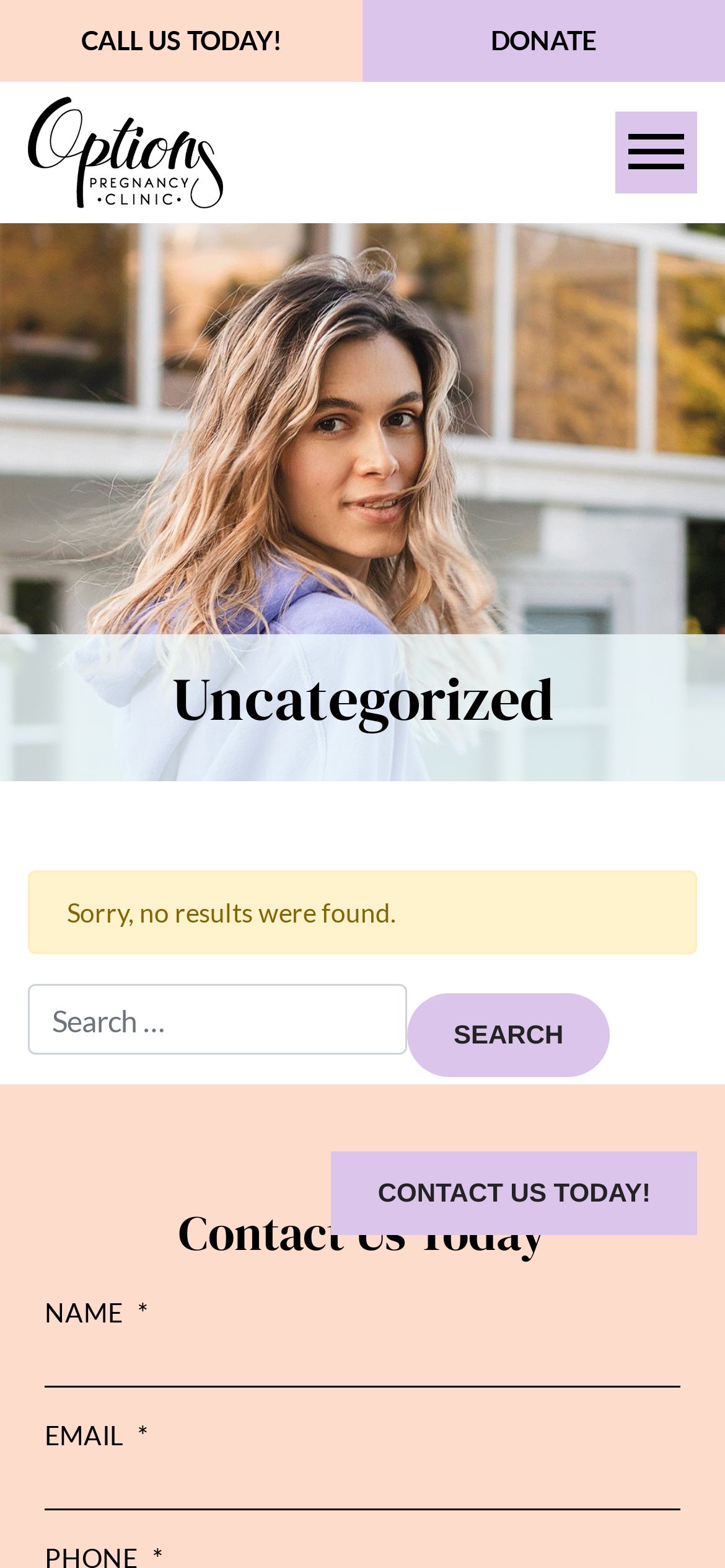Explain the webpage's layout and main content in detail.

The webpage is about Options Pregnancy Clinic, with a prominent call-to-action "CALL US TODAY!" at the top left corner. On the top right corner, there is a "DONATE" link. Below these links, the clinic's logo is displayed, accompanied by a link to the clinic's homepage.

The main content of the page is divided into sections. The first section has a heading "Uncategorized" and displays a message "Sorry, no results were found." Below this message, there is a search bar with a label "Search for:" and a "Search" button.

Further down the page, there is a section with a heading "Contact Us Today". This section contains a form with fields for "NAME" and "EMAIL", both marked as required. The form also has a "CONTACT US TODAY!" button.

Throughout the page, there are several buttons and links, including a "Toggle navigation" button at the top right corner, which controls the navigation menu. Overall, the page has a simple and clean layout, with clear headings and concise text.